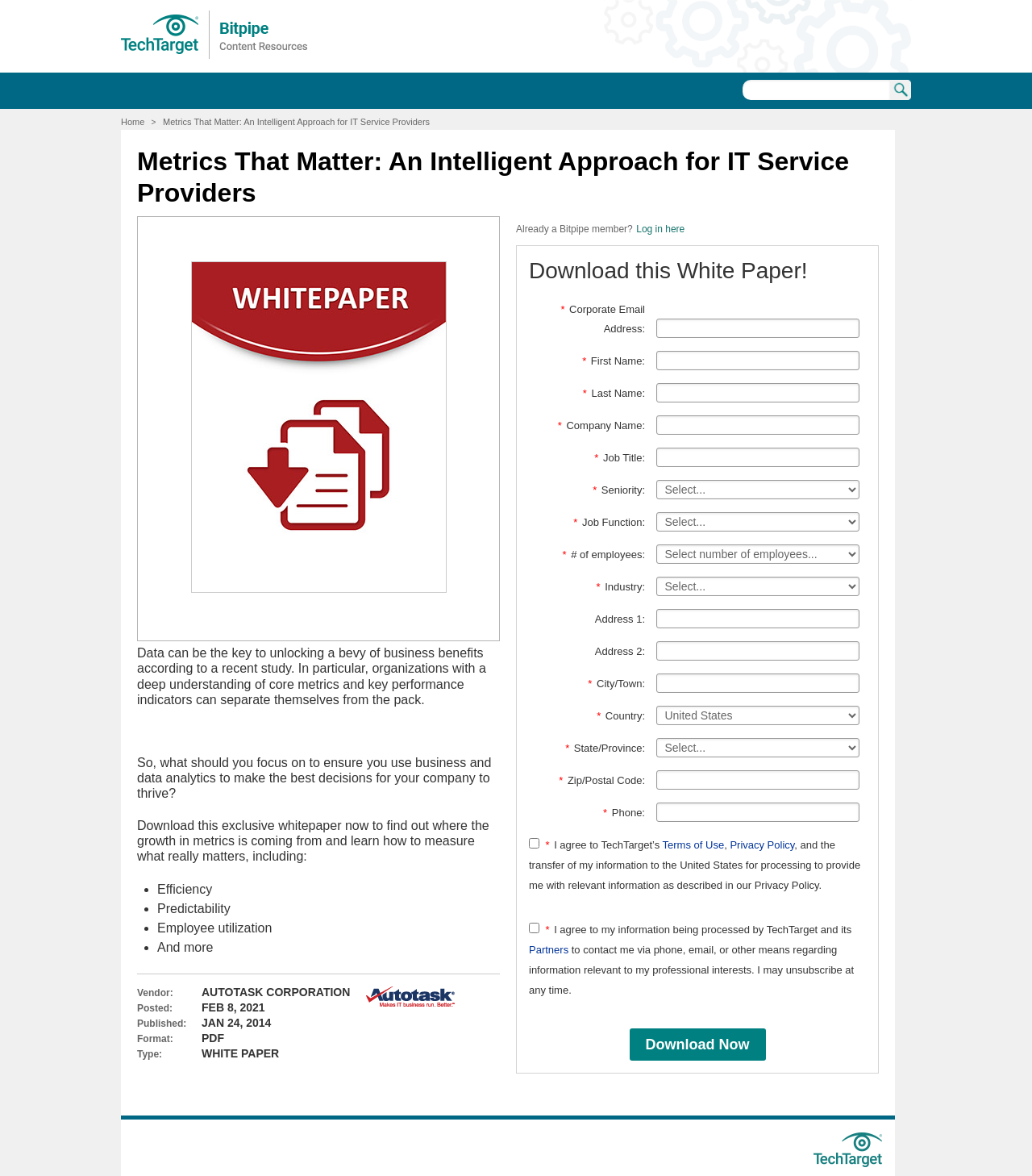Locate the bounding box coordinates of the element that needs to be clicked to carry out the instruction: "Fill in Corporate Email Address". The coordinates should be given as four float numbers ranging from 0 to 1, i.e., [left, top, right, bottom].

[0.636, 0.271, 0.833, 0.287]